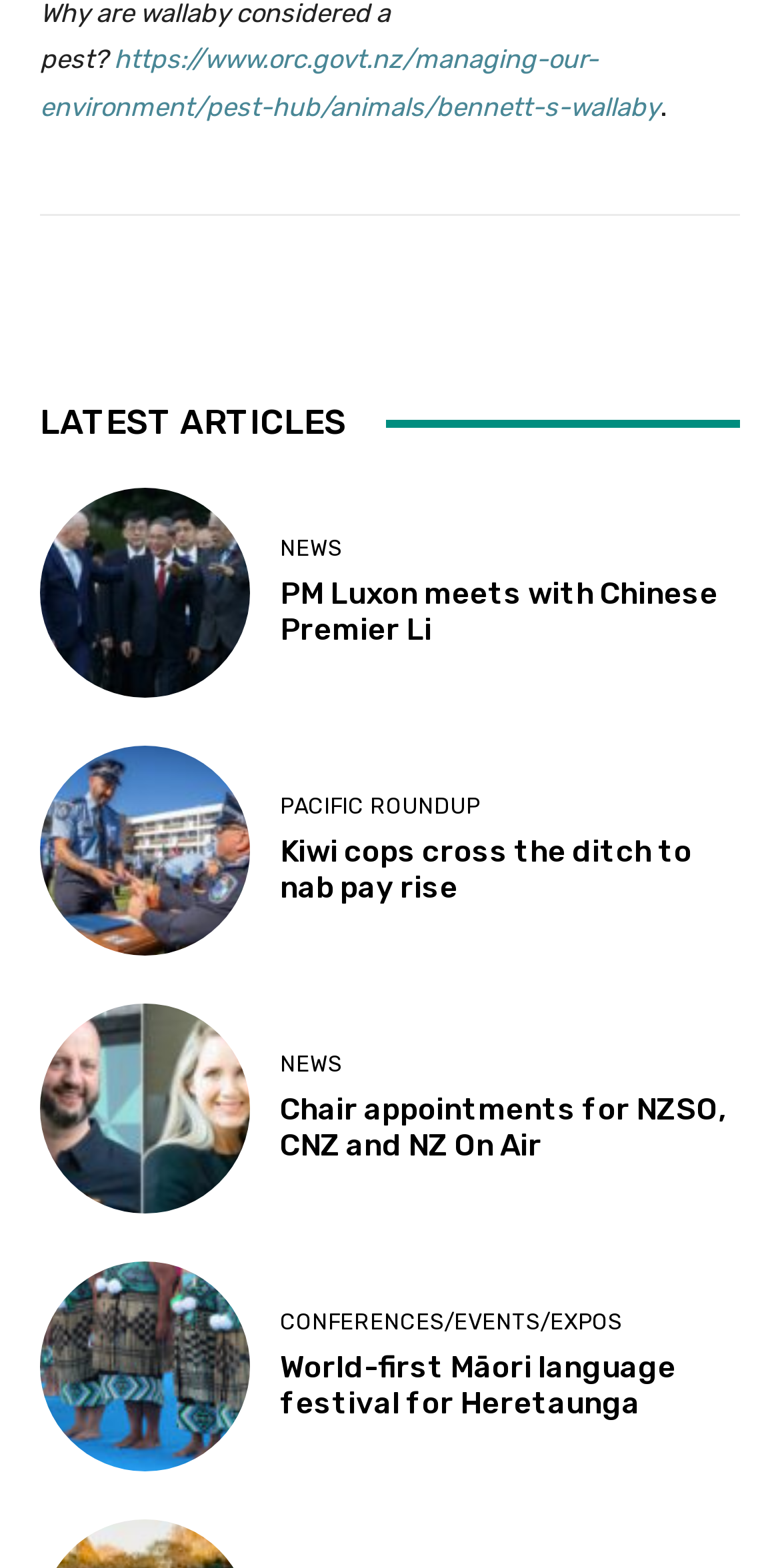Identify the bounding box of the UI component described as: "https://www.orc.govt.nz/managing-our-environment/pest-hub/animals/bennett-s-wallaby".

[0.051, 0.029, 0.846, 0.078]